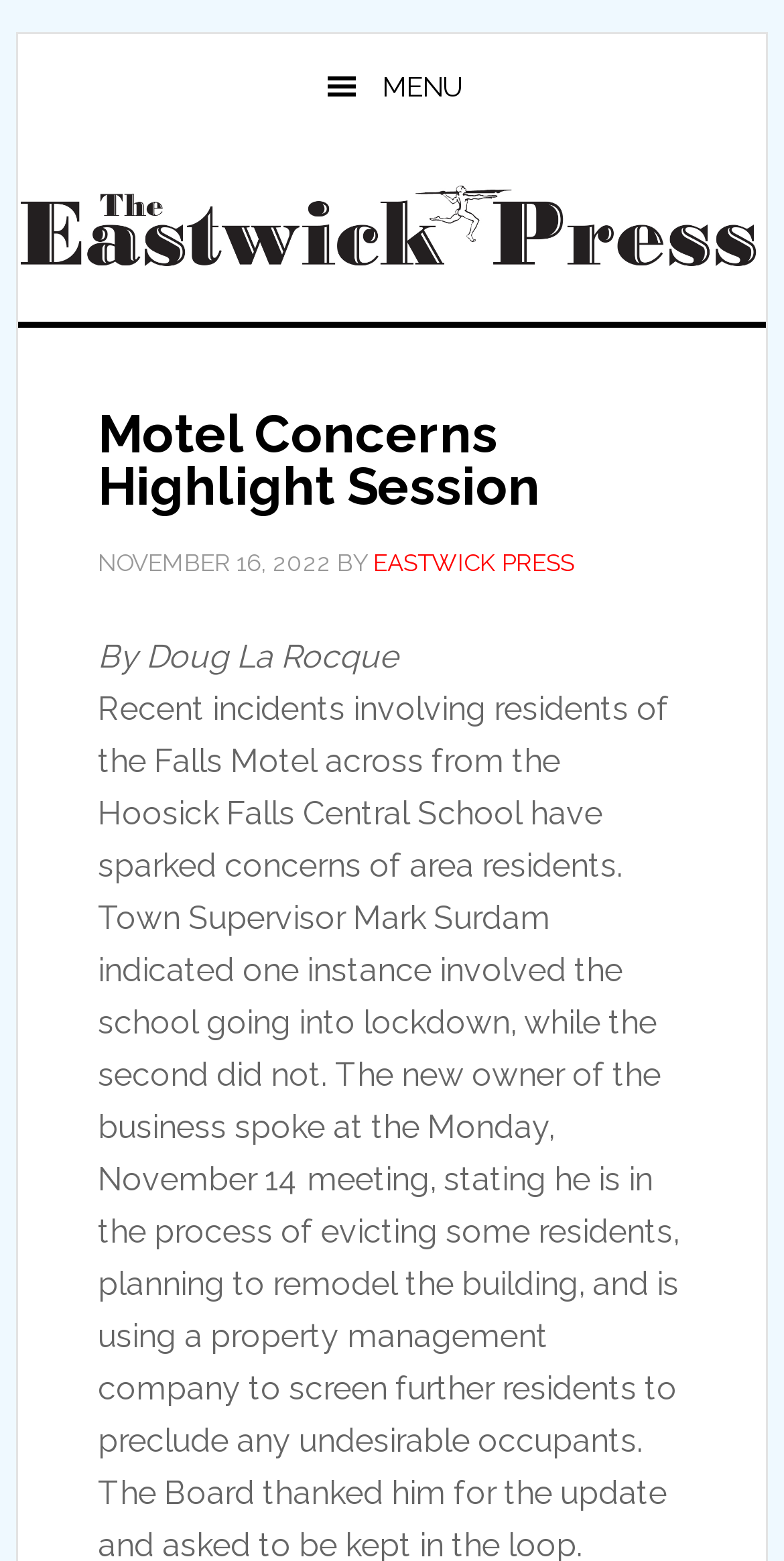What is the date of the latest article?
Please utilize the information in the image to give a detailed response to the question.

I found the date of the latest article by looking at the time element in the header section, which contains the text 'NOVEMBER 16, 2022'.